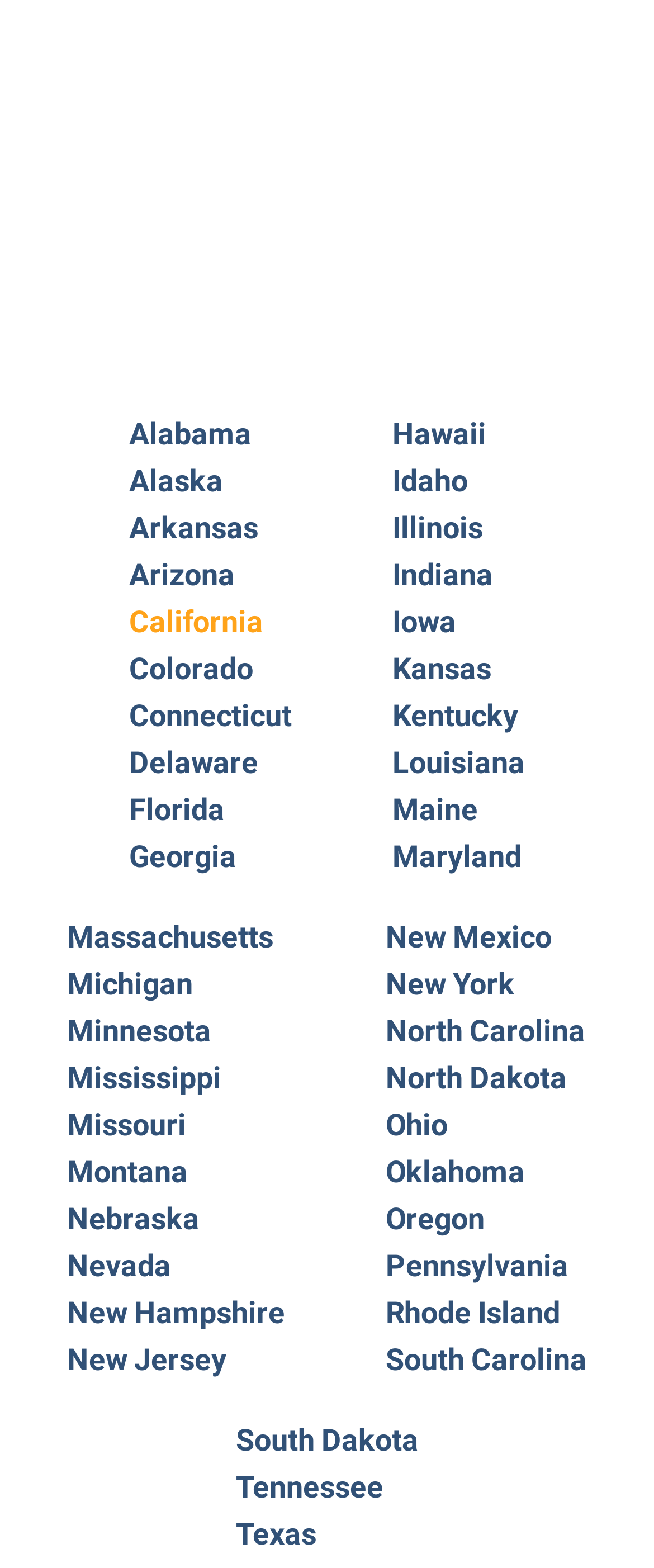How many columns of states are there?
Please give a detailed and thorough answer to the question, covering all relevant points.

By analyzing the bounding box coordinates of the link elements, we can see that there are three distinct columns of states. The first column starts from the left with 'Alabama' and ends at the right with 'Florida', the second column starts from the left with 'Hawaii' and ends at the right with 'Maryland', and the third column starts from the left with 'Massachusetts' and ends at the right with 'Texas'.